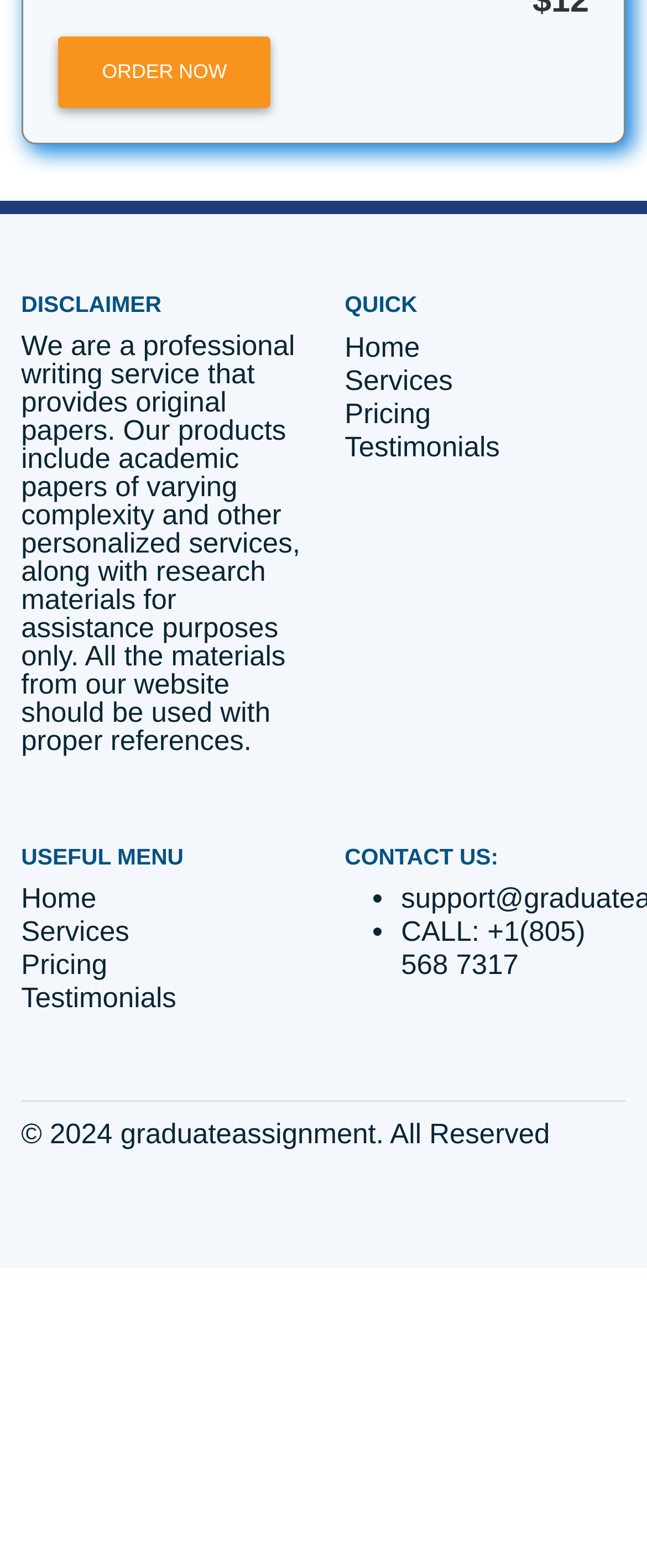Identify the bounding box of the UI component described as: "Home".

[0.038, 0.91, 0.55, 0.935]